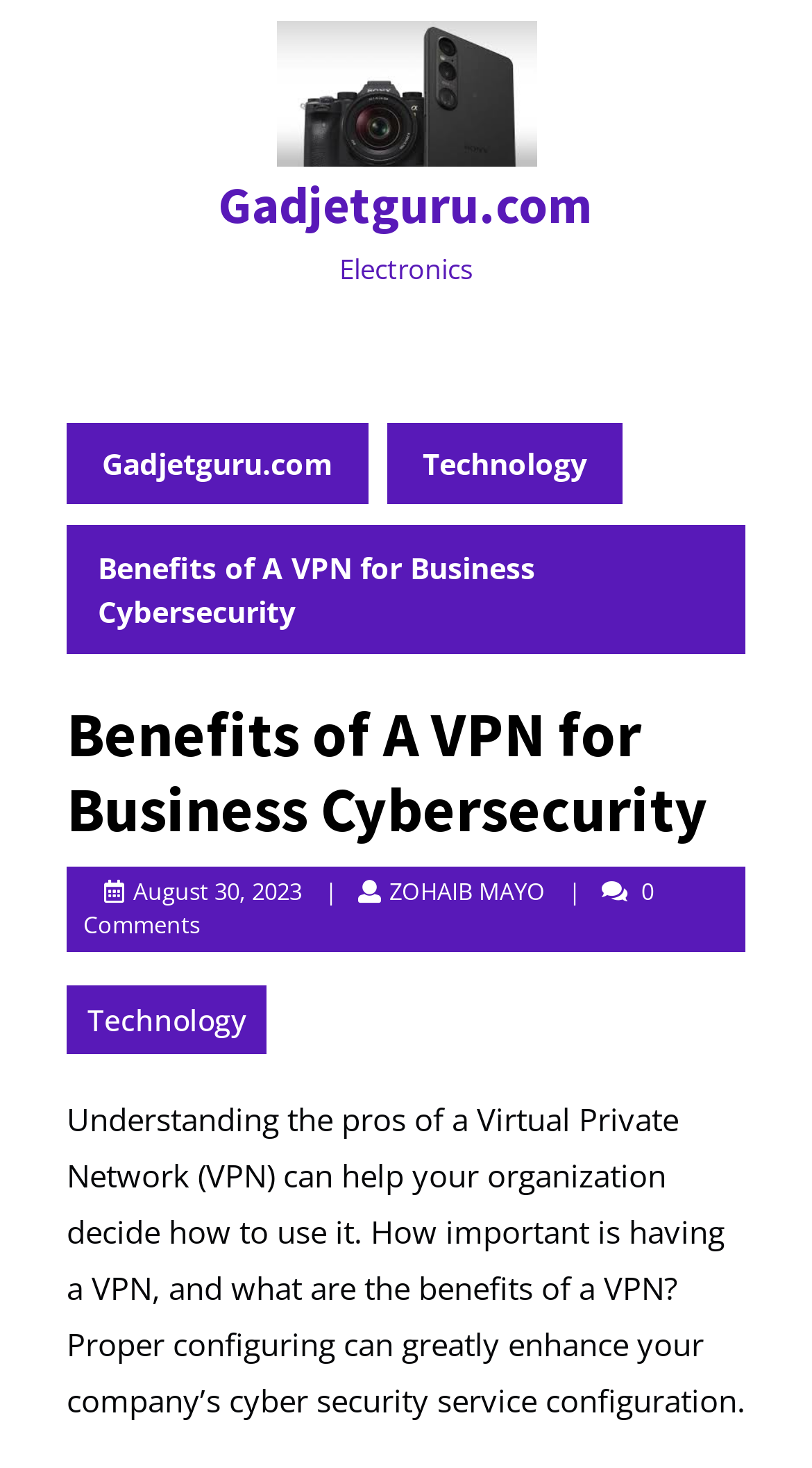Determine the main text heading of the webpage and provide its content.

Benefits of A VPN for Business Cybersecurity